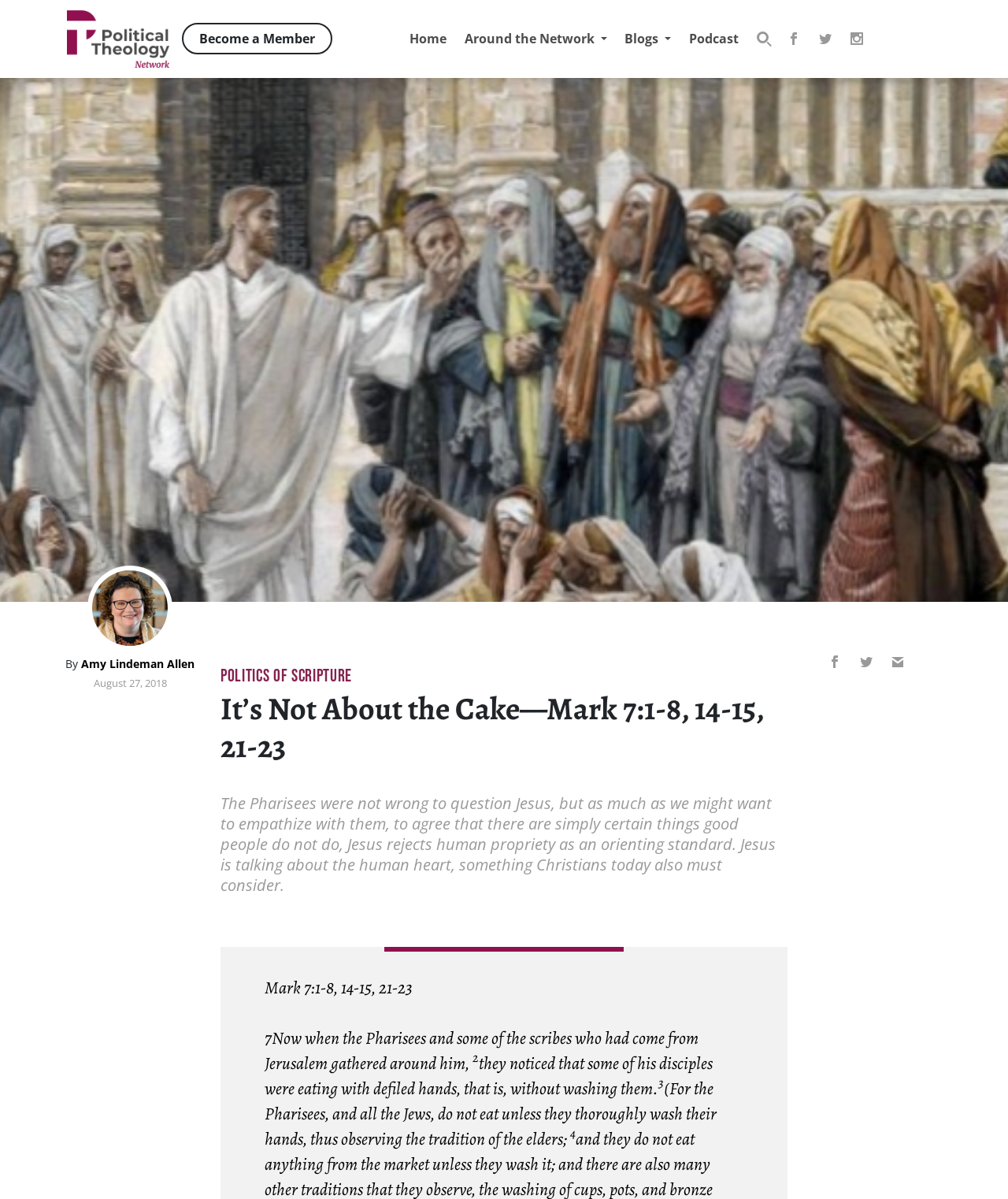Using the given description, provide the bounding box coordinates formatted as (top-left x, top-left y, bottom-right x, bottom-right y), with all values being floating point numbers between 0 and 1. Description: Politics of Scripture

[0.219, 0.555, 0.349, 0.573]